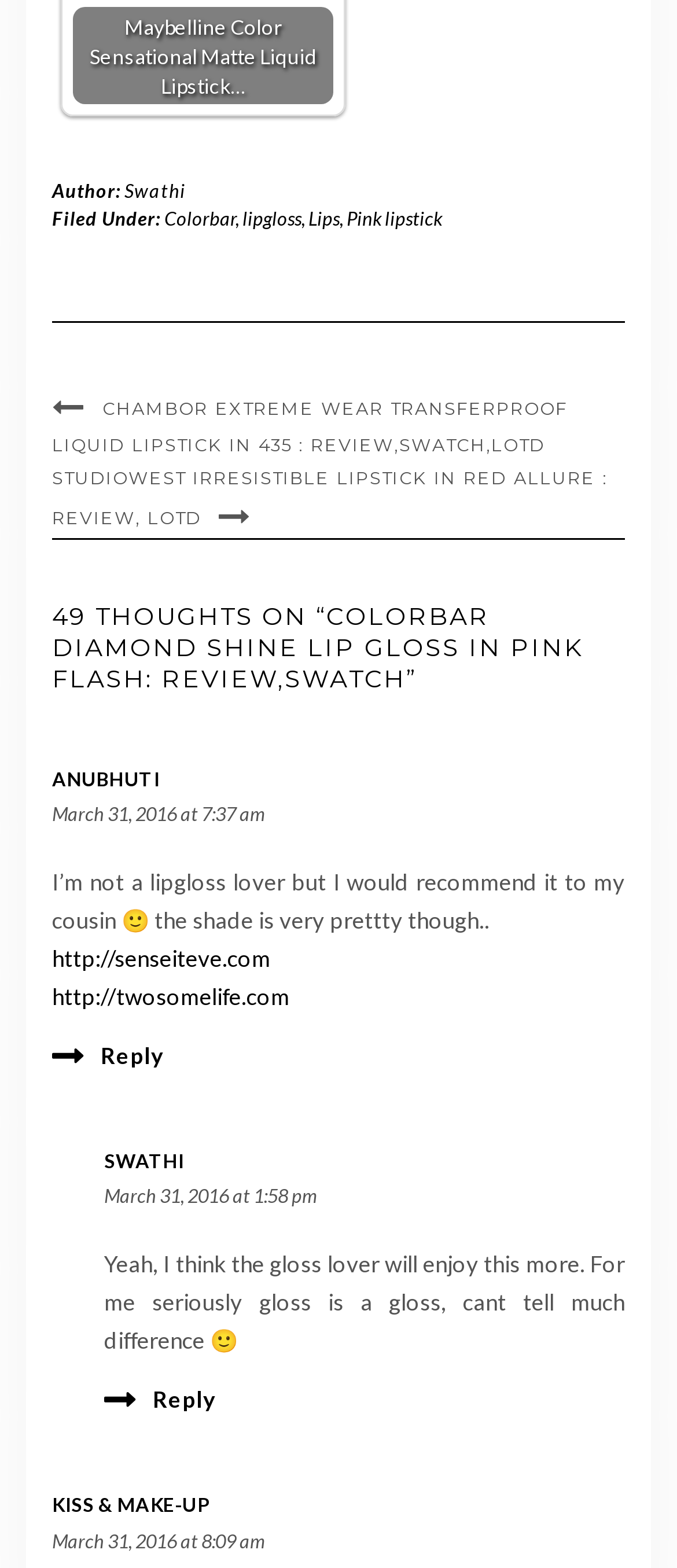Provide a one-word or one-phrase answer to the question:
What is the author of the article?

Swathi